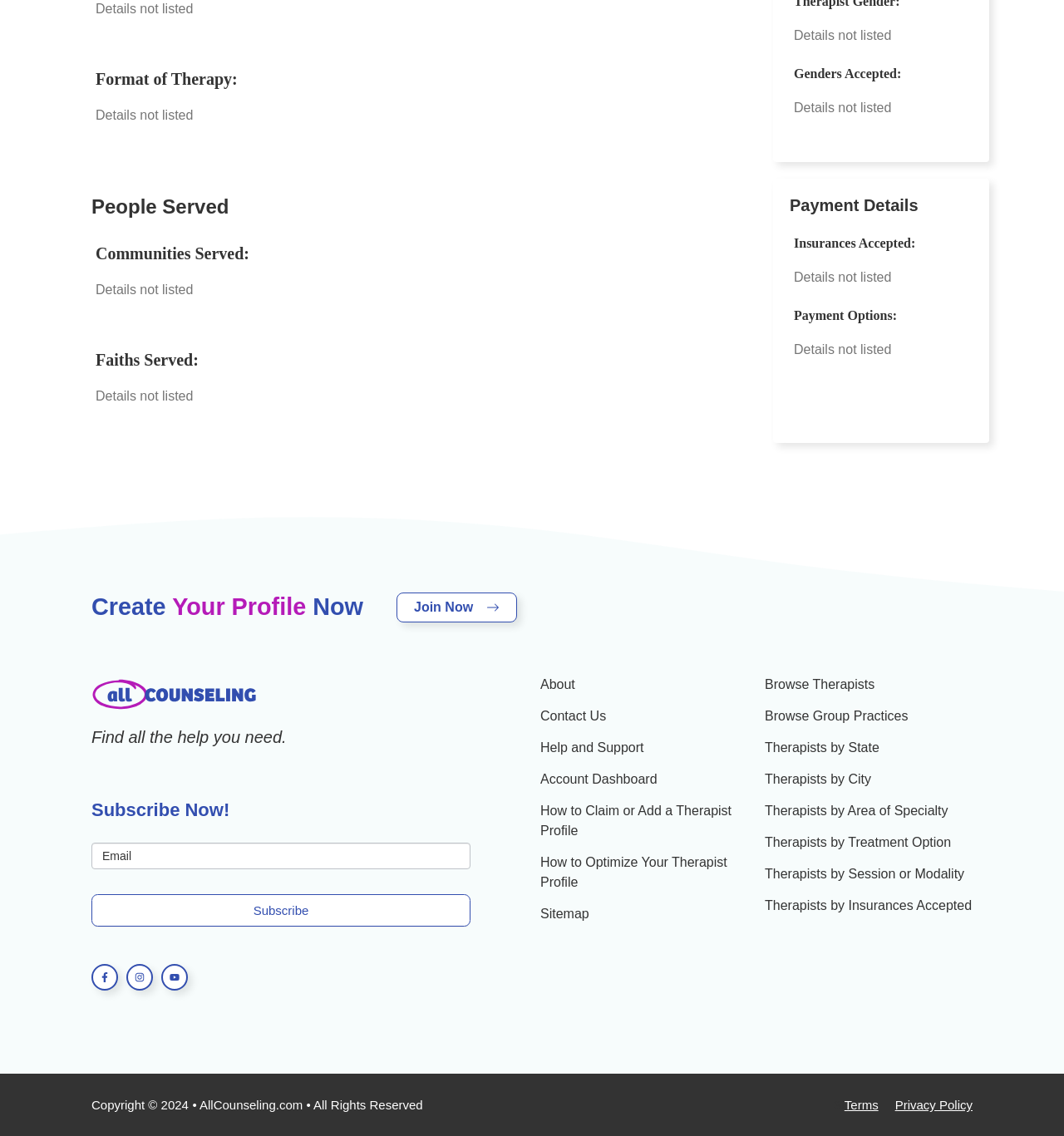Find the bounding box coordinates for the element described here: "Sitemap".

[0.508, 0.796, 0.554, 0.813]